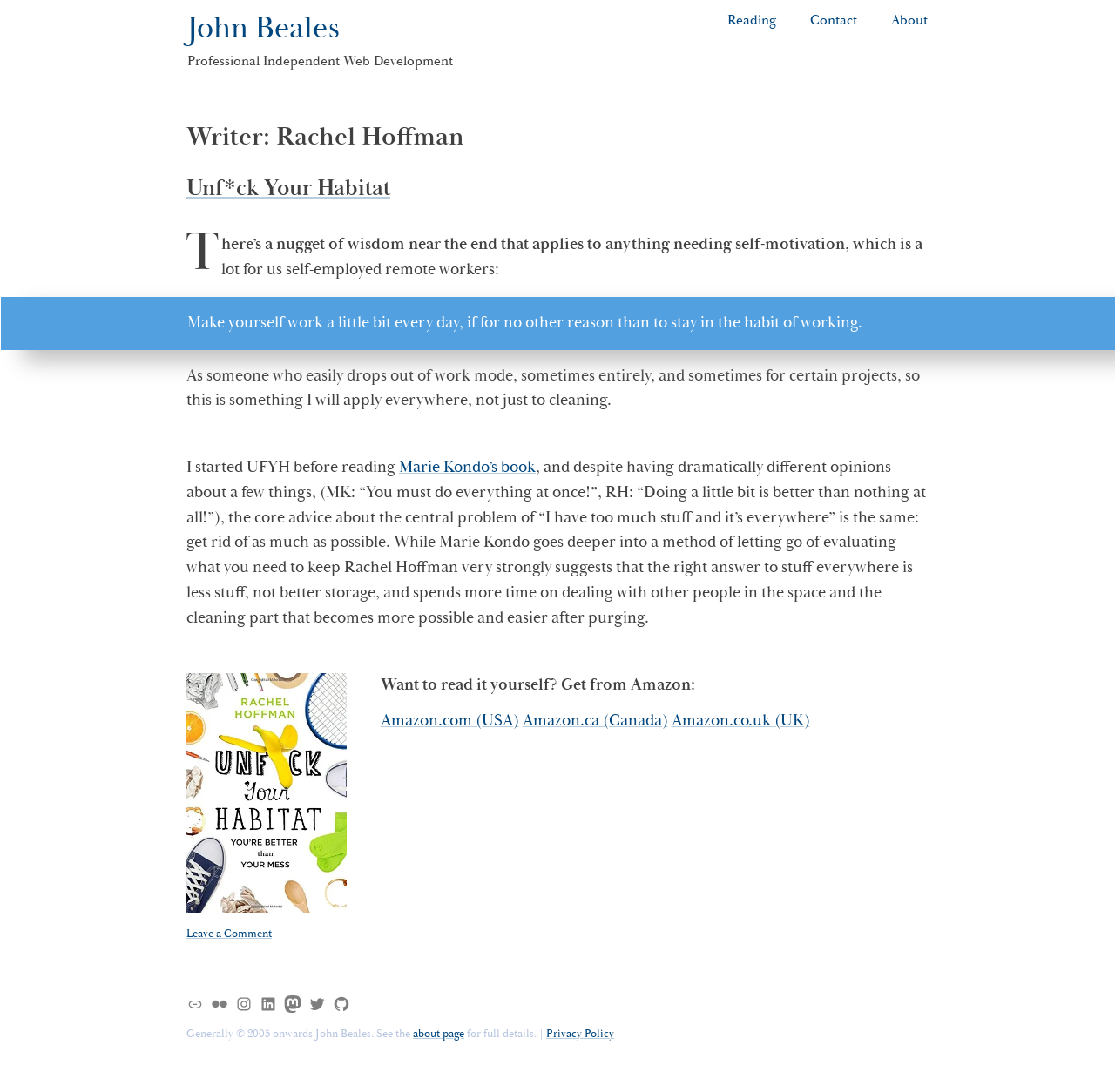Identify the bounding box coordinates of the area that should be clicked in order to complete the given instruction: "Click on Life Solution". The bounding box coordinates should be four float numbers between 0 and 1, i.e., [left, top, right, bottom].

None